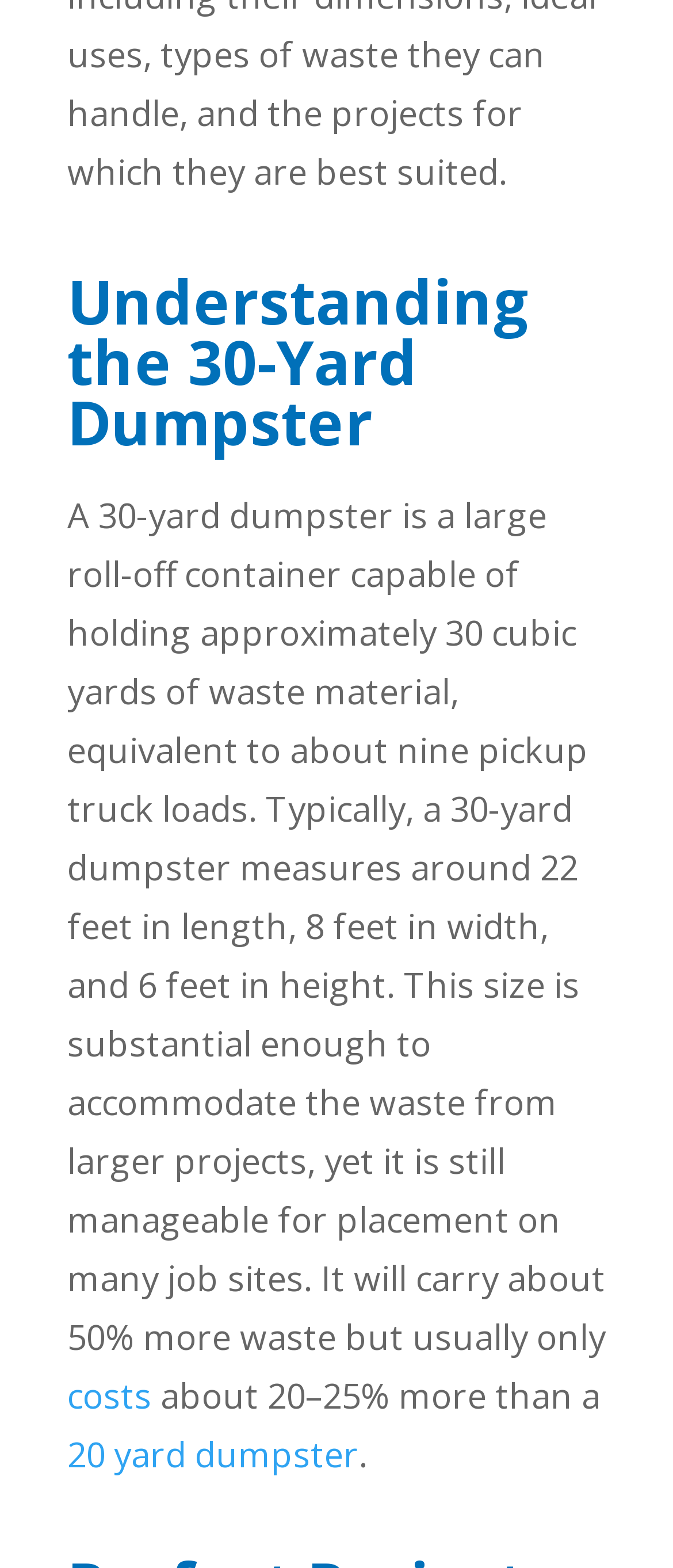How many pickup truck loads can a 30-yard dumpster hold?
Craft a detailed and extensive response to the question.

According to the text, a 30-yard dumpster is capable of holding approximately nine pickup truck loads of waste material.